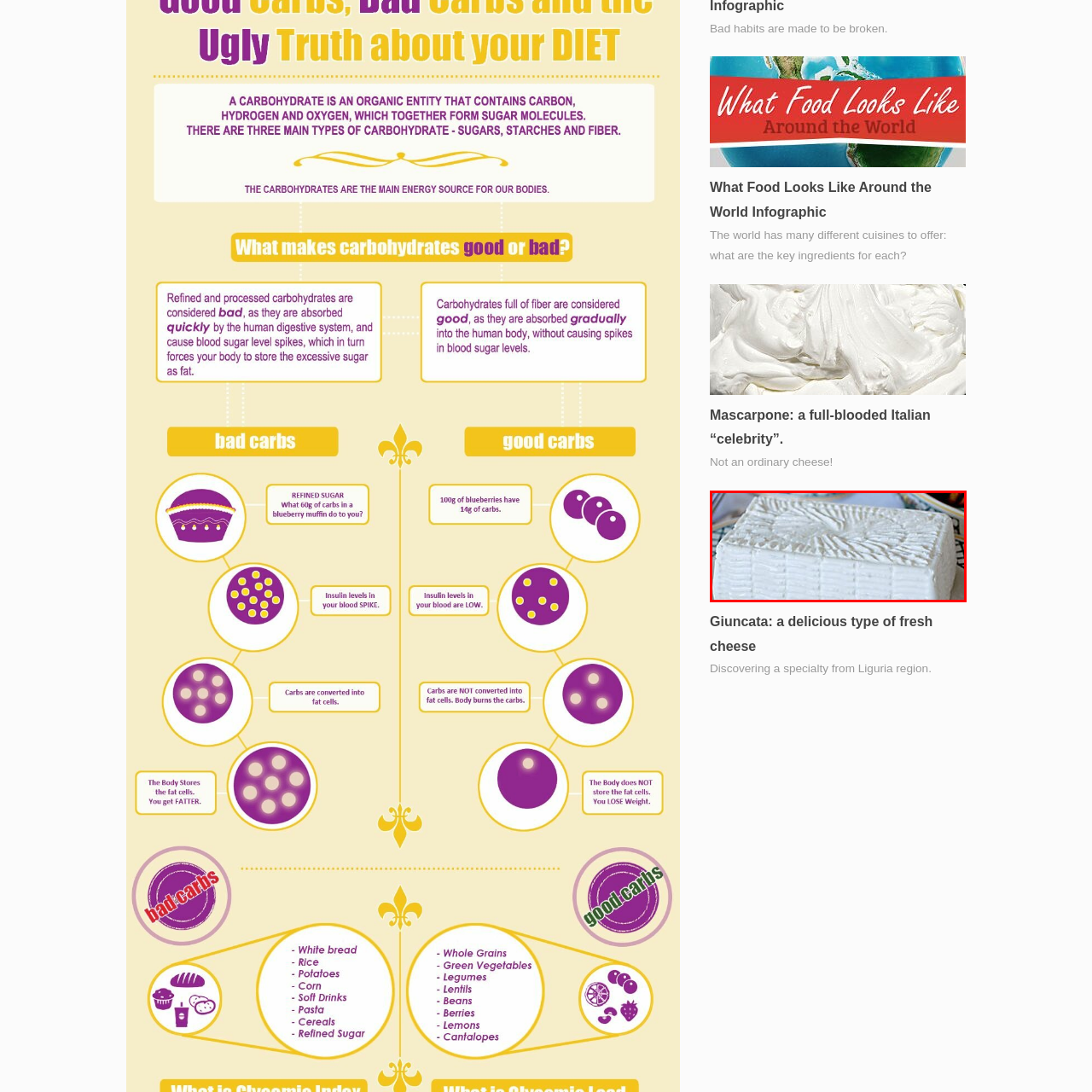What is the texture of Giuncata?
Direct your attention to the image inside the red bounding box and provide a detailed explanation in your answer.

The caption describes Giuncata as having a 'creamy texture', which suggests that it has a smooth and rich consistency.